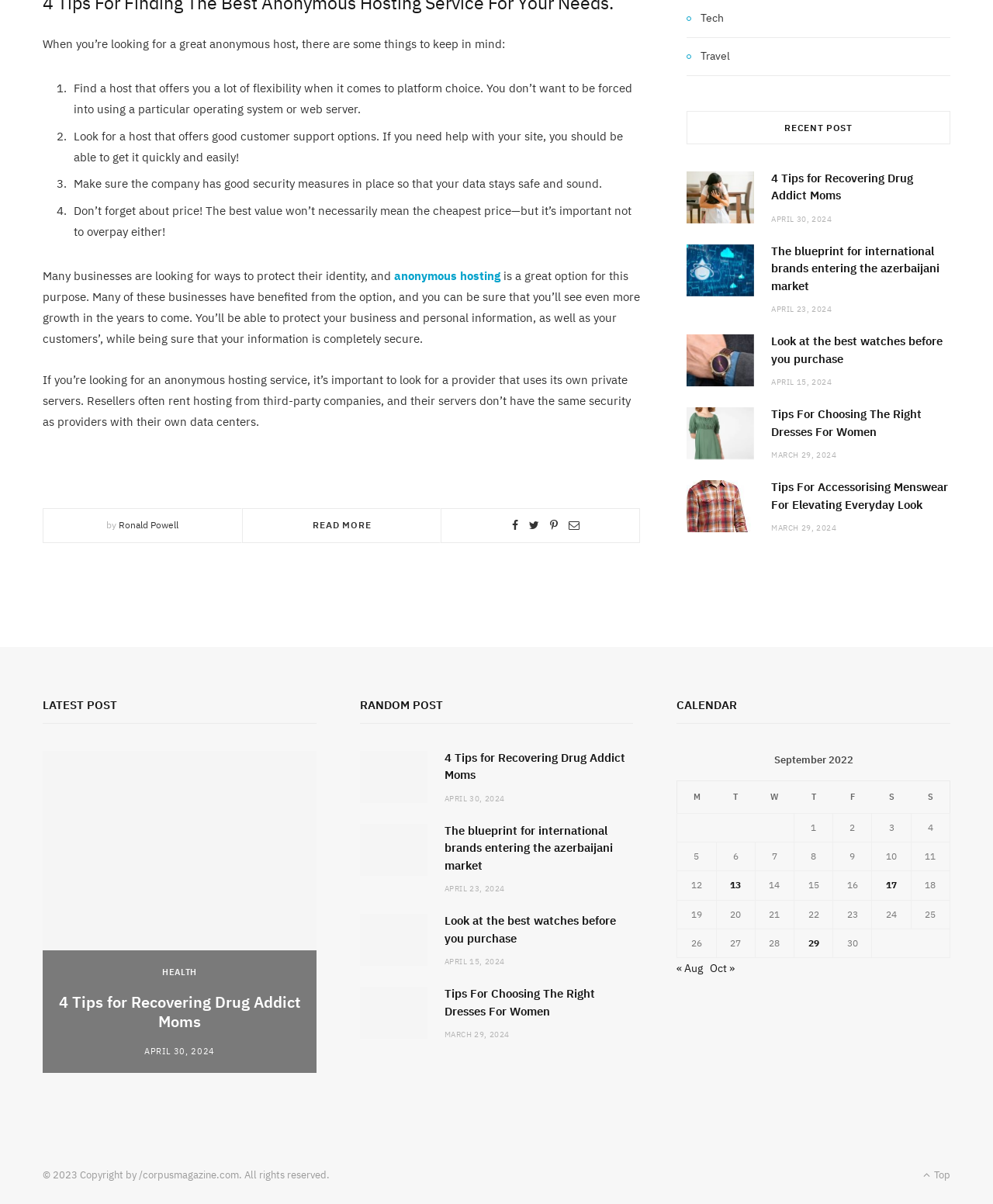Locate the bounding box coordinates of the element I should click to achieve the following instruction: "Click on the 'Tech' link".

[0.691, 0.008, 0.729, 0.023]